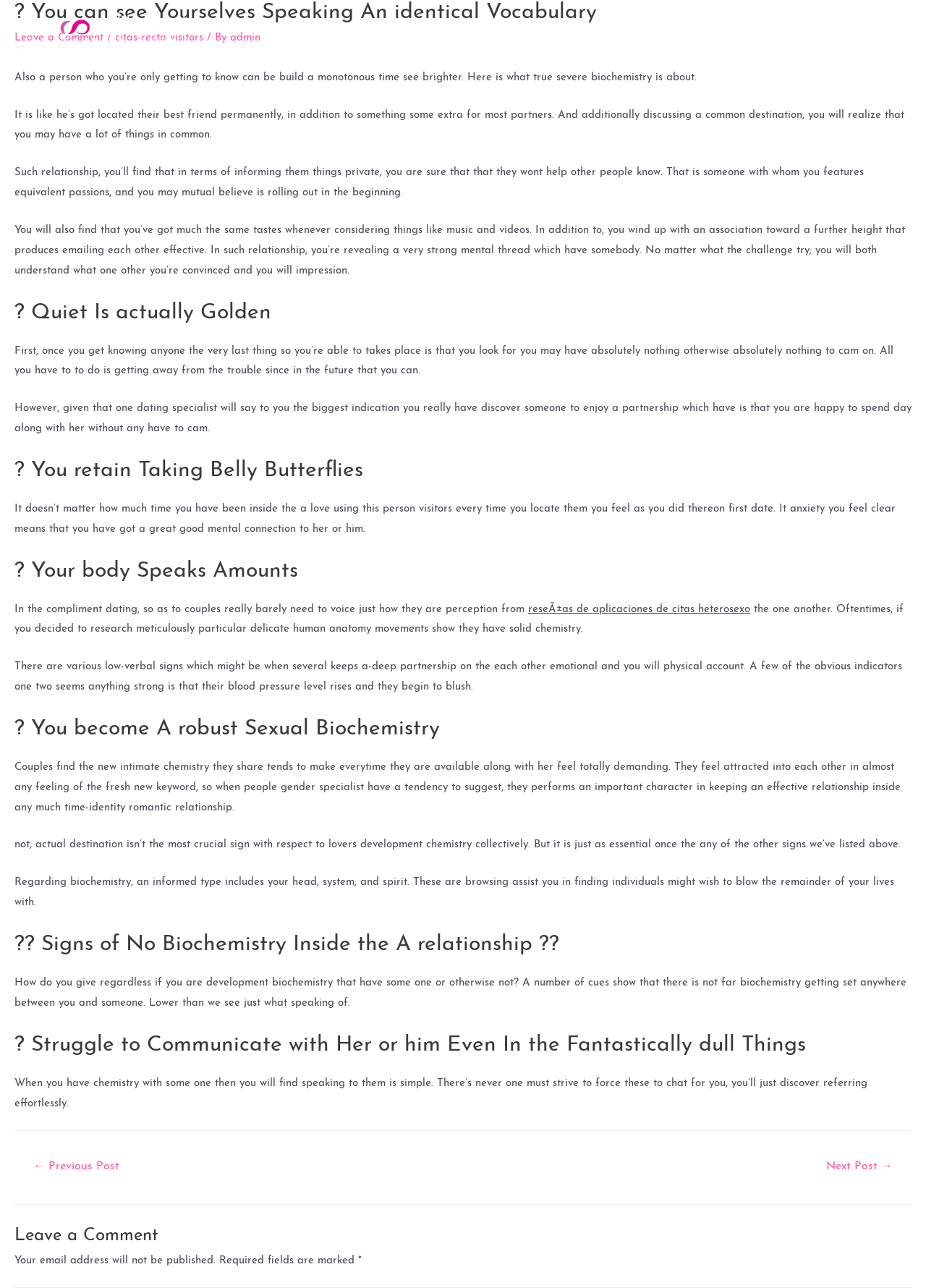What is the purpose of the 'Site Navigation' section?
Provide a comprehensive and detailed answer to the question.

The 'Site Navigation' section is likely intended to provide users with a way to navigate the website, accessing different sections or pages, such as 'Join Our Movement', 'Social Awareness', and 'Our Images'.